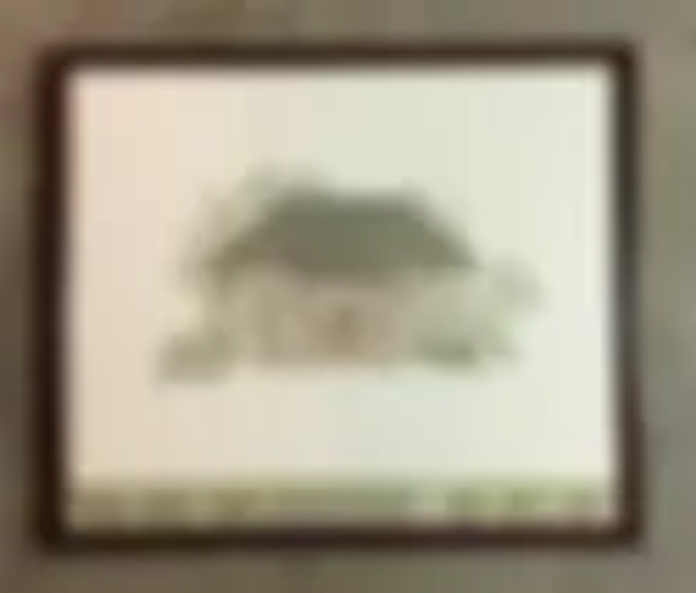Please answer the following question using a single word or phrase: 
How many price points are available for this artwork?

2